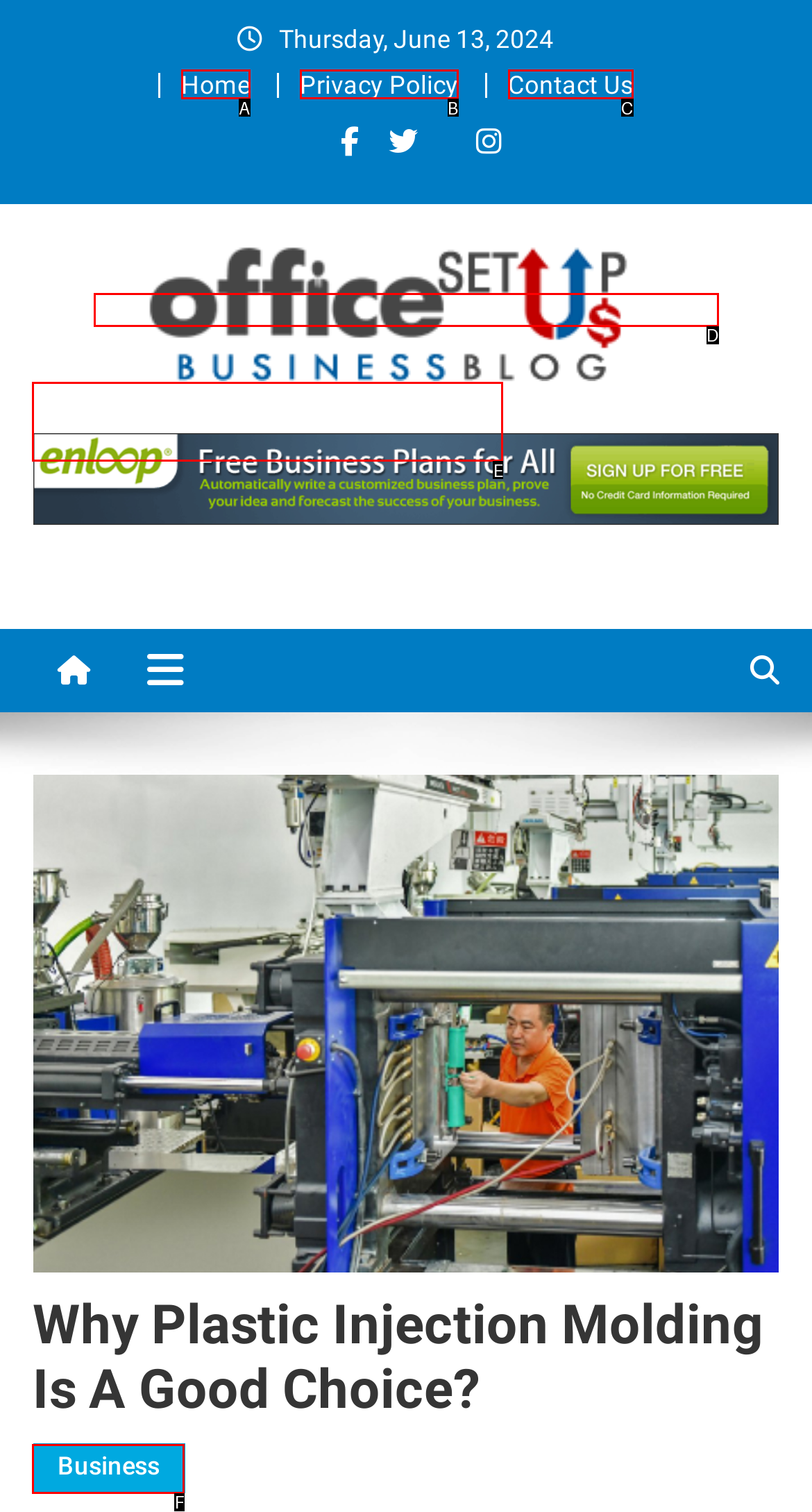Identify the matching UI element based on the description: Business
Reply with the letter from the available choices.

F